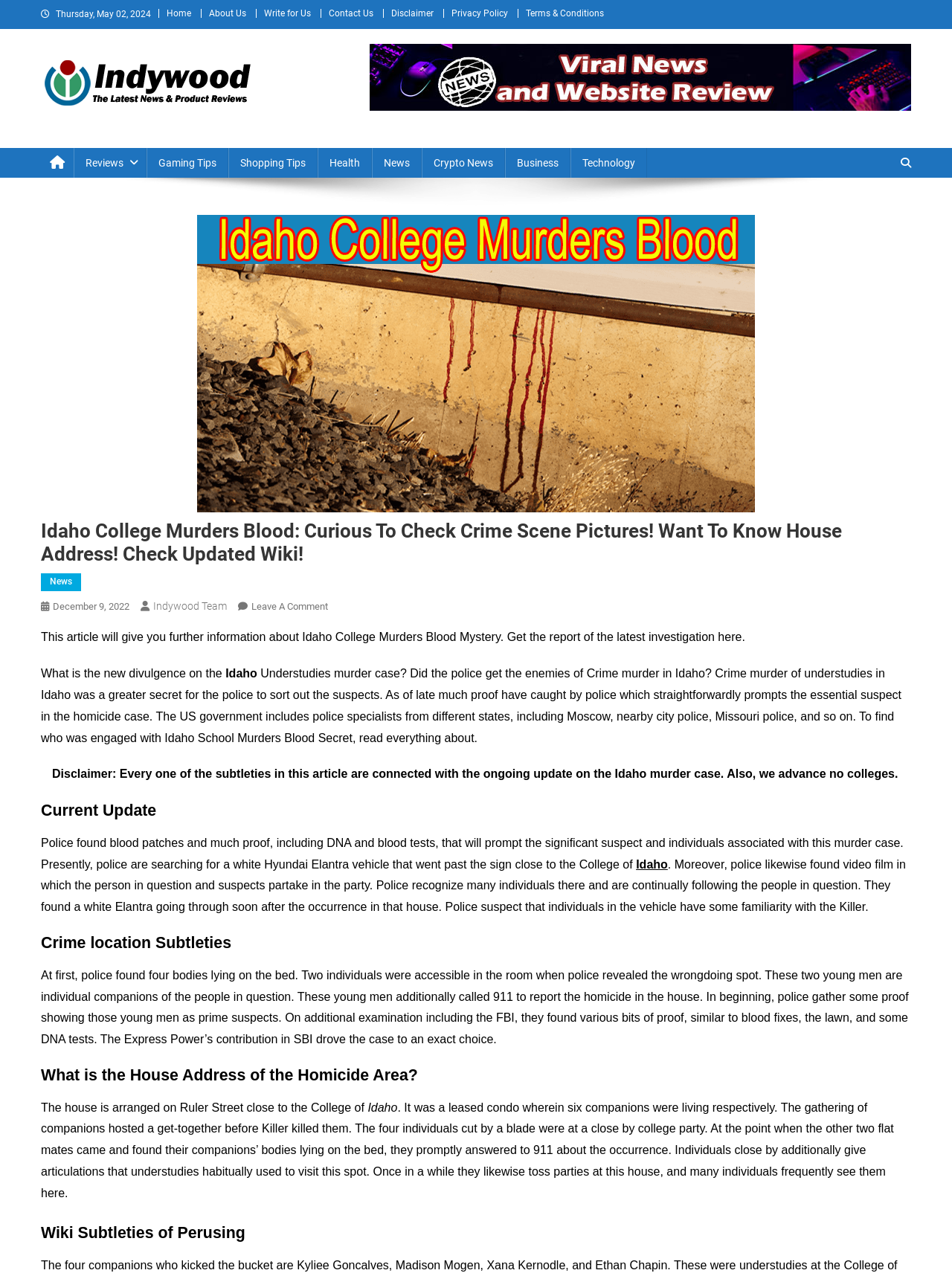Please find the bounding box coordinates of the element that must be clicked to perform the given instruction: "Read the interview with Enya and Nicky". The coordinates should be four float numbers from 0 to 1, i.e., [left, top, right, bottom].

None